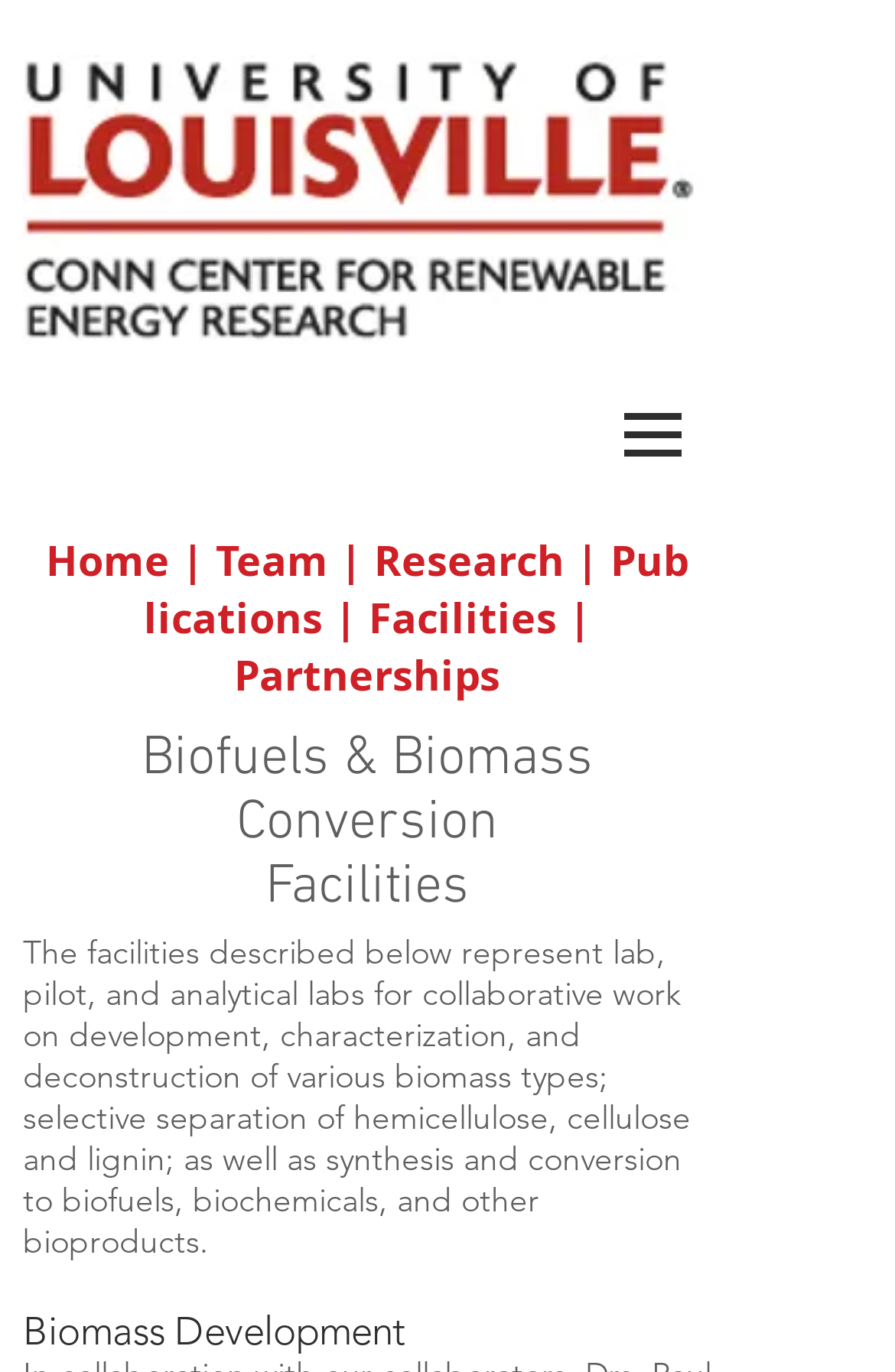Can you give a detailed response to the following question using the information from the image? What is the focus of the 'Biomass Development' section?

The 'Biomass Development' section appears to be focused on the development of biomass, which is a key aspect of the biofuels facilities and research described on the webpage.